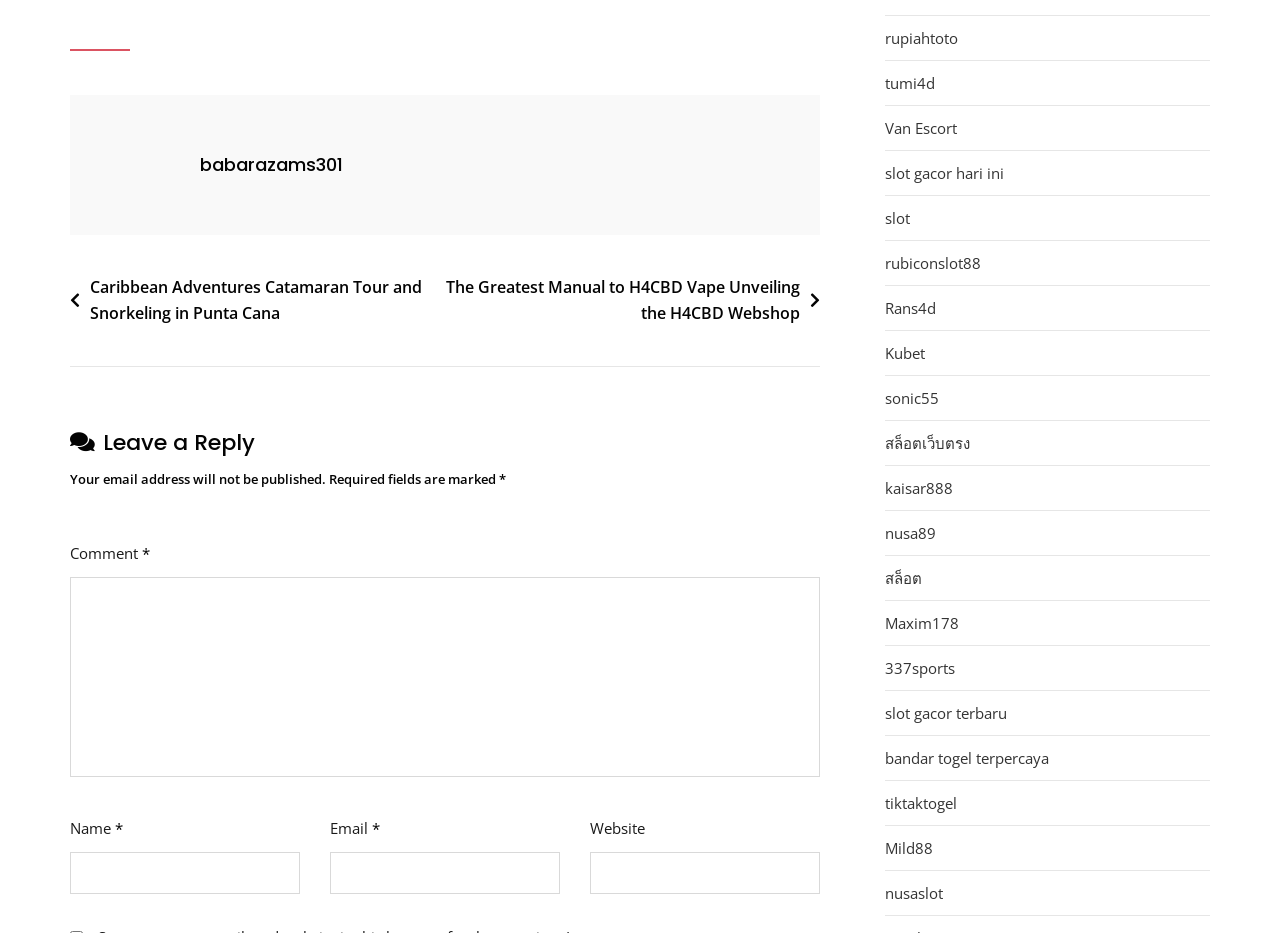How many links are there in the section below the navigation section?
Kindly offer a comprehensive and detailed response to the question.

I counted the number of links in the section below the navigation section and found 25 links, each with a unique text and bounding box coordinates.